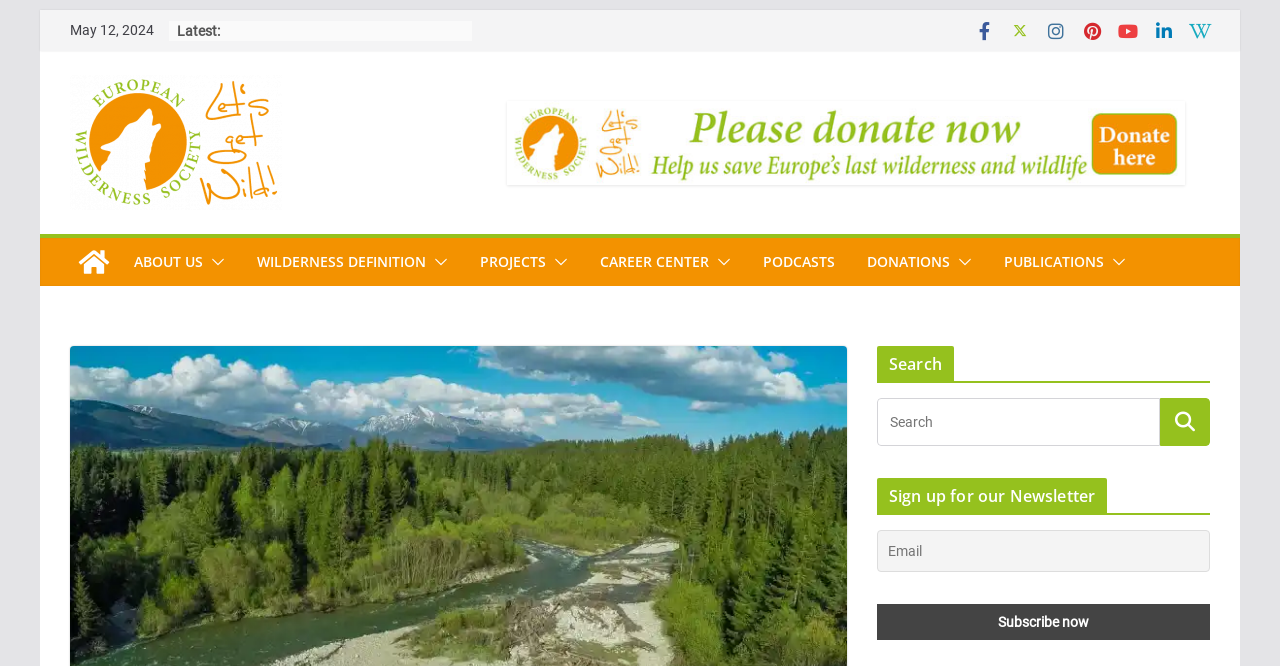Predict the bounding box for the UI component with the following description: "Career Center".

[0.469, 0.373, 0.554, 0.415]